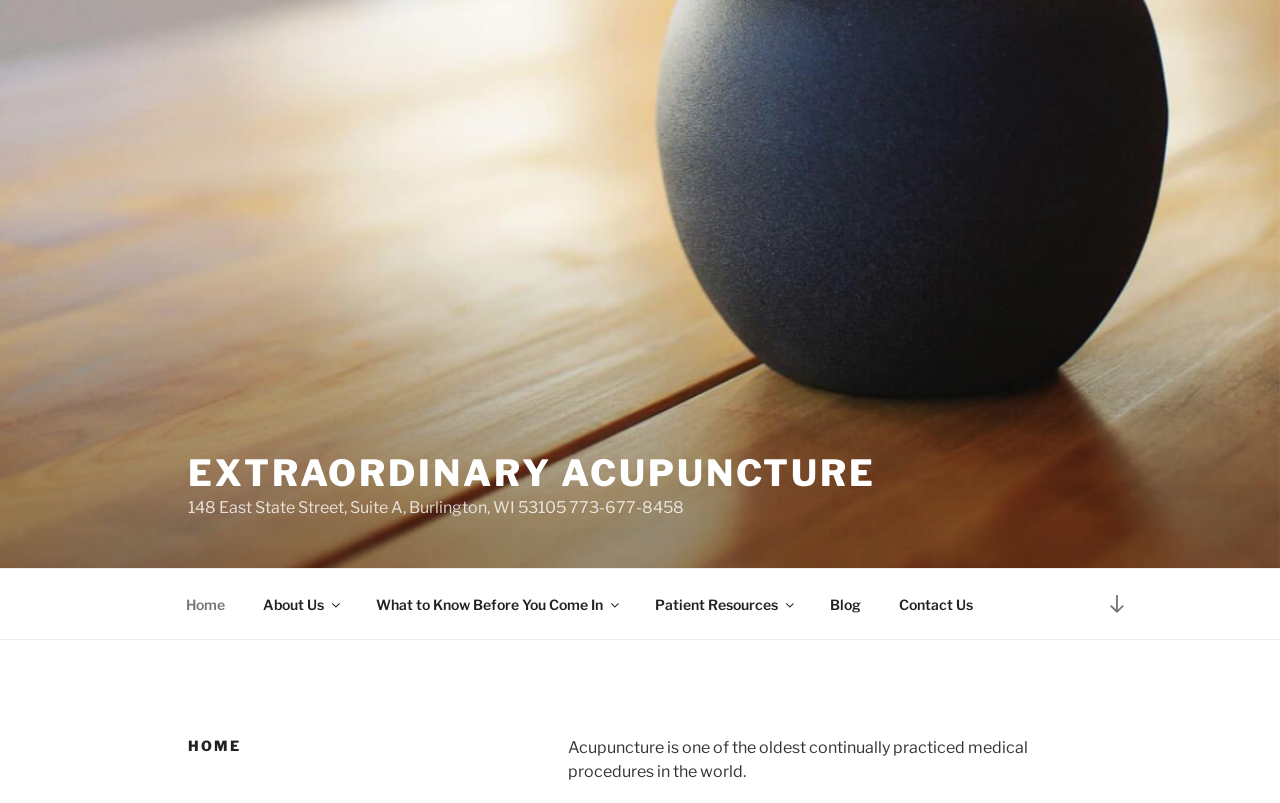Extract the bounding box coordinates for the UI element described by the text: "Scroll down to content". The coordinates should be in the form of [left, top, right, bottom] with values between 0 and 1.

[0.855, 0.721, 0.891, 0.782]